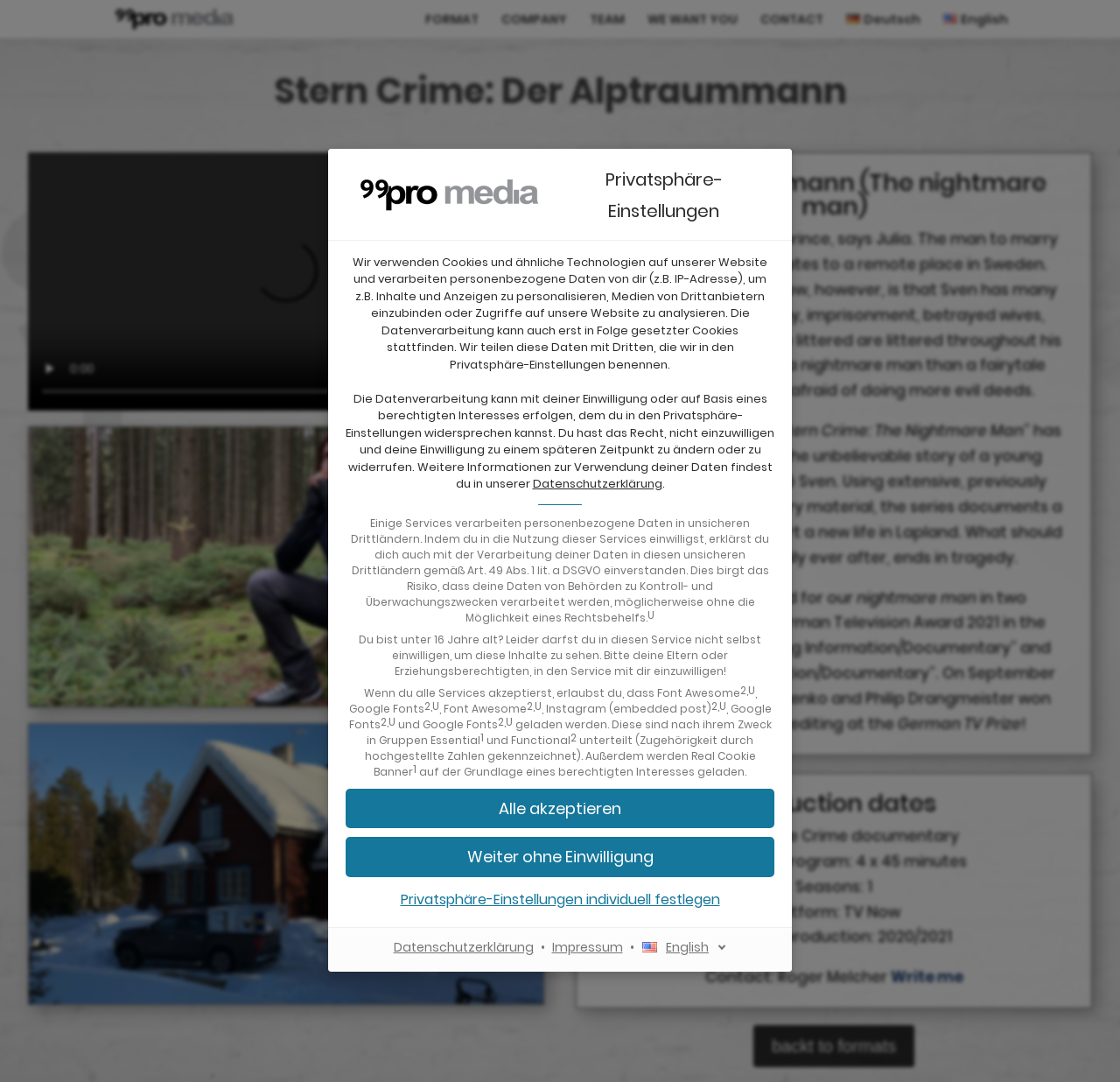Please extract the title of the webpage.

Stern Crime: Der Alptraummann
